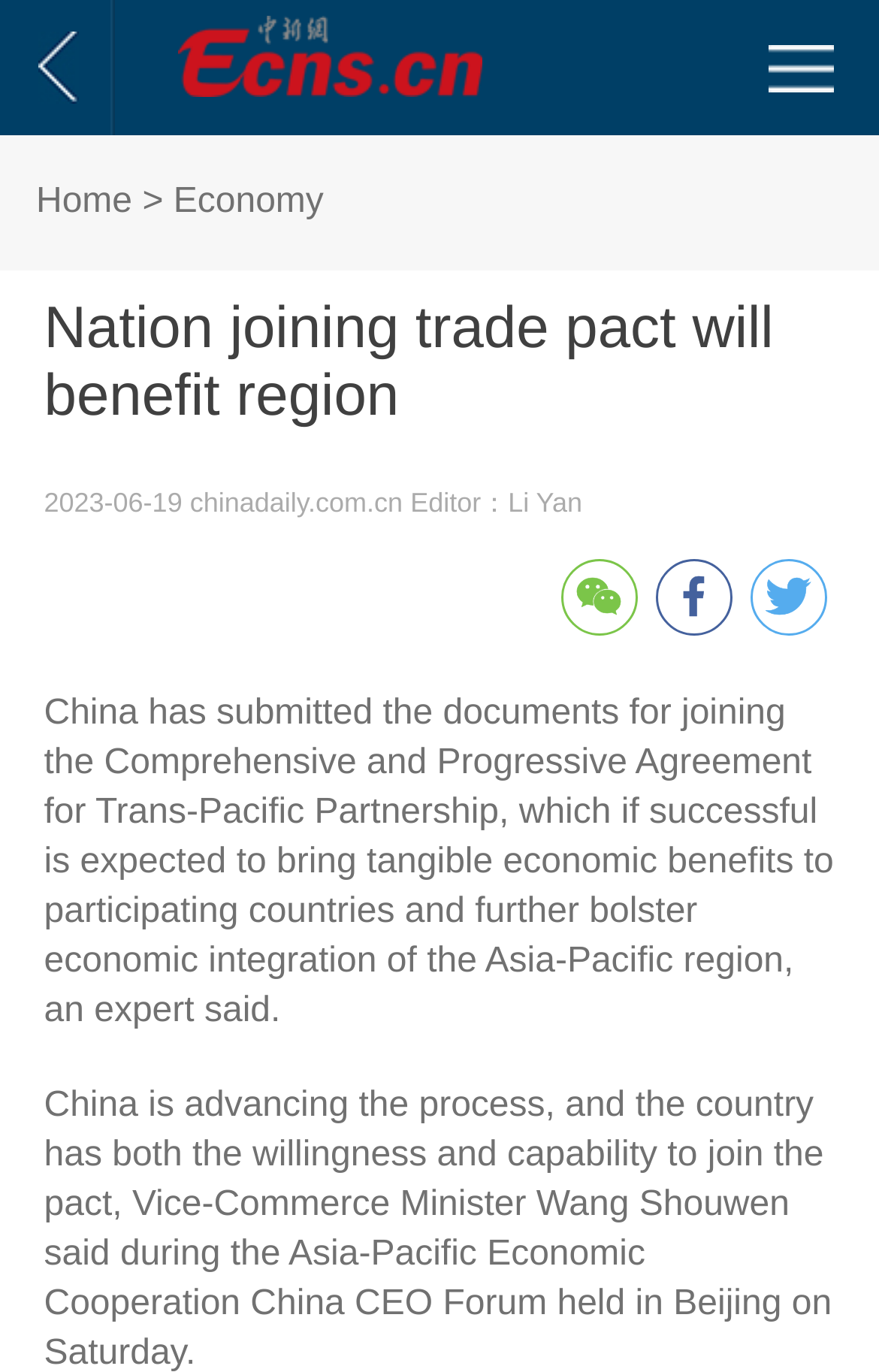Give the bounding box coordinates for the element described as: "微信扫一扫：分享微信里点“发现”，扫一下二维码便可将本文分享至朋友圈。".

[0.637, 0.407, 0.724, 0.463]